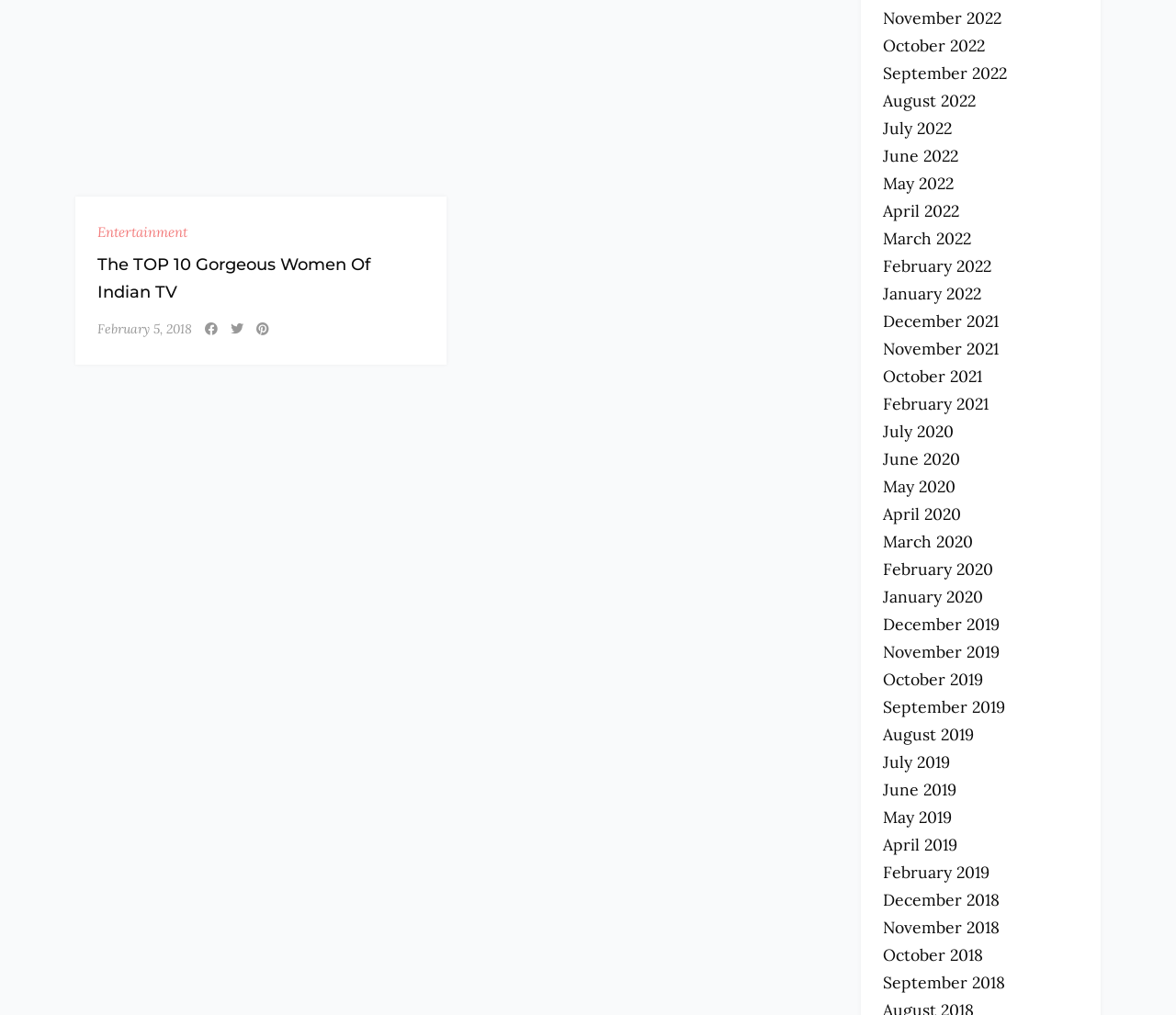Identify the bounding box coordinates of the region that needs to be clicked to carry out this instruction: "Go to November 2022". Provide these coordinates as four float numbers ranging from 0 to 1, i.e., [left, top, right, bottom].

[0.751, 0.007, 0.852, 0.028]